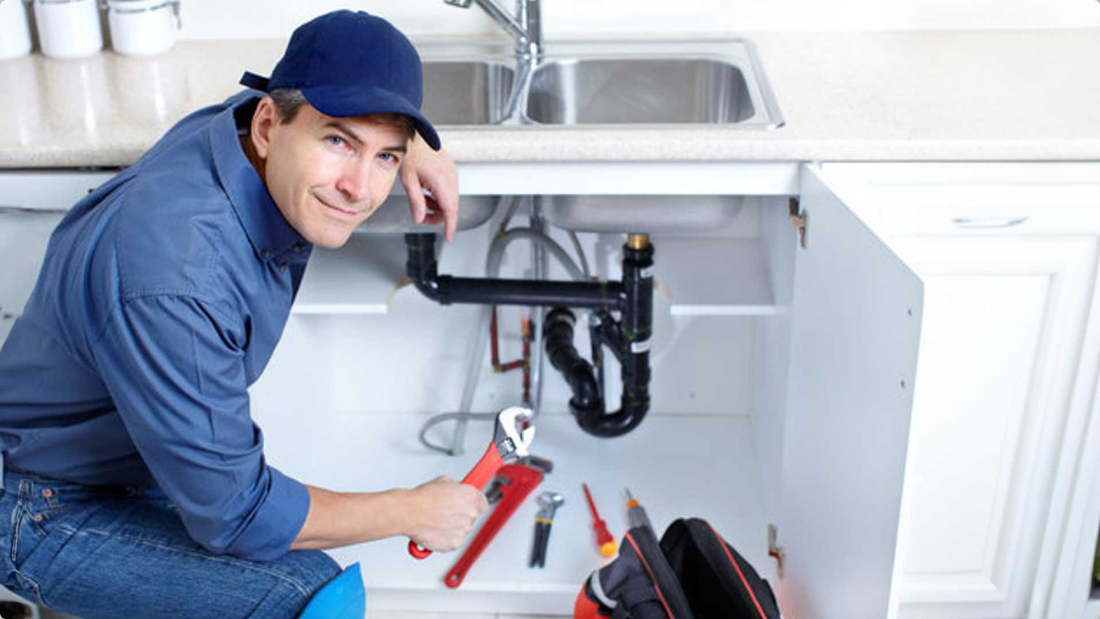Answer the question in a single word or phrase:
What tool is the plumber holding?

A red adjustable wrench